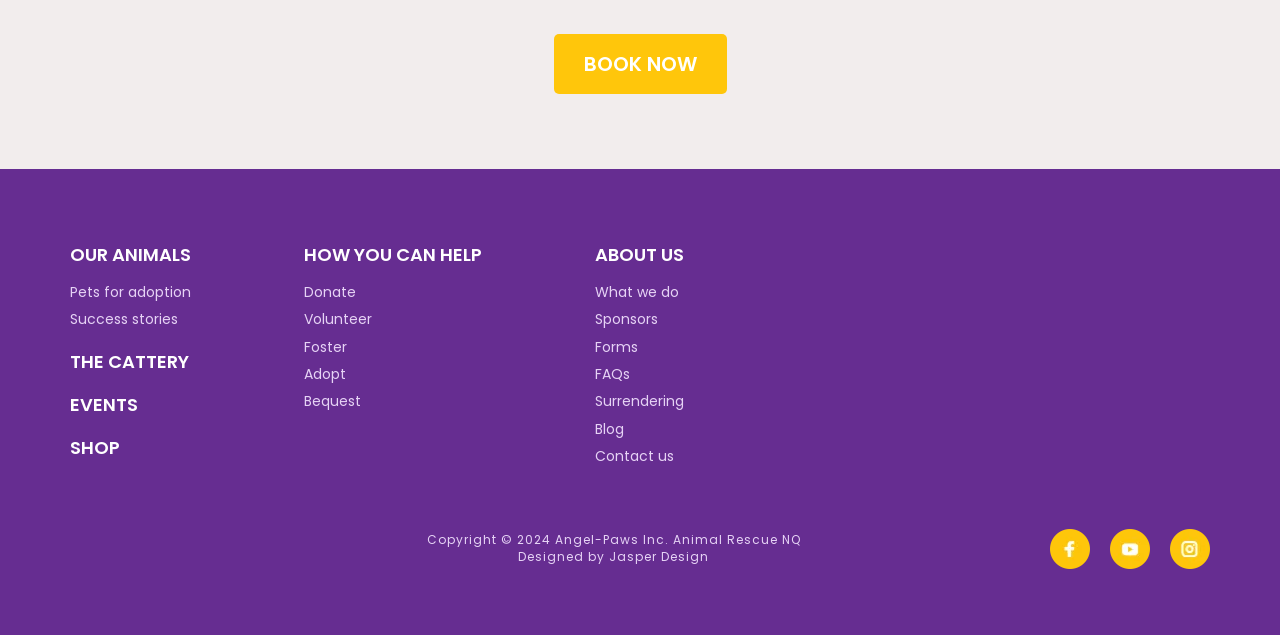Respond to the following query with just one word or a short phrase: 
What is the category of links under 'OUR ANIMALS'?

Pets for adoption, Success stories, THE CATTERY